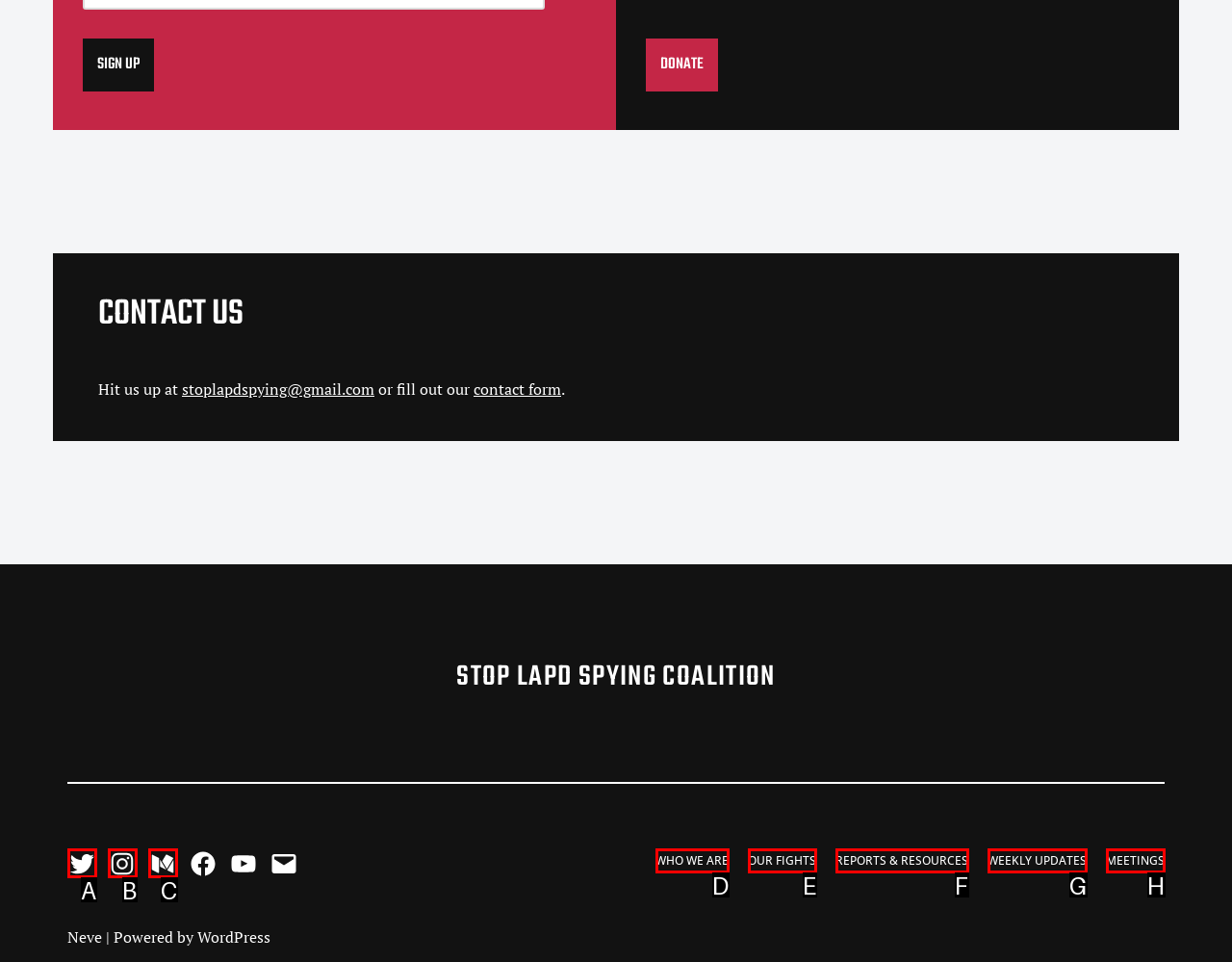Choose the HTML element that matches the description: Reports & Resources
Reply with the letter of the correct option from the given choices.

F